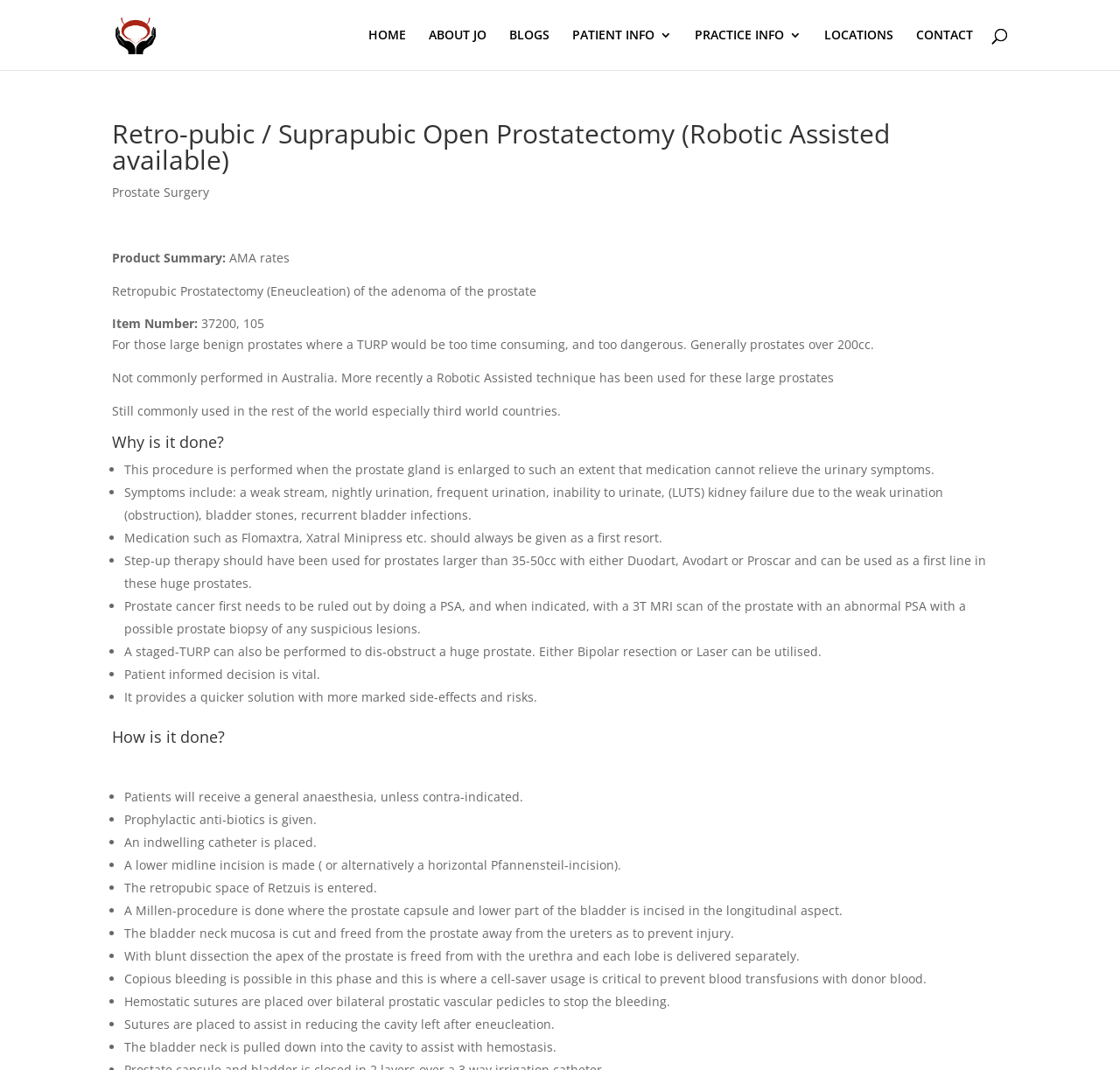Identify the bounding box coordinates of the region that should be clicked to execute the following instruction: "Learn about 'PATIENT INFO 3'".

[0.511, 0.027, 0.6, 0.065]